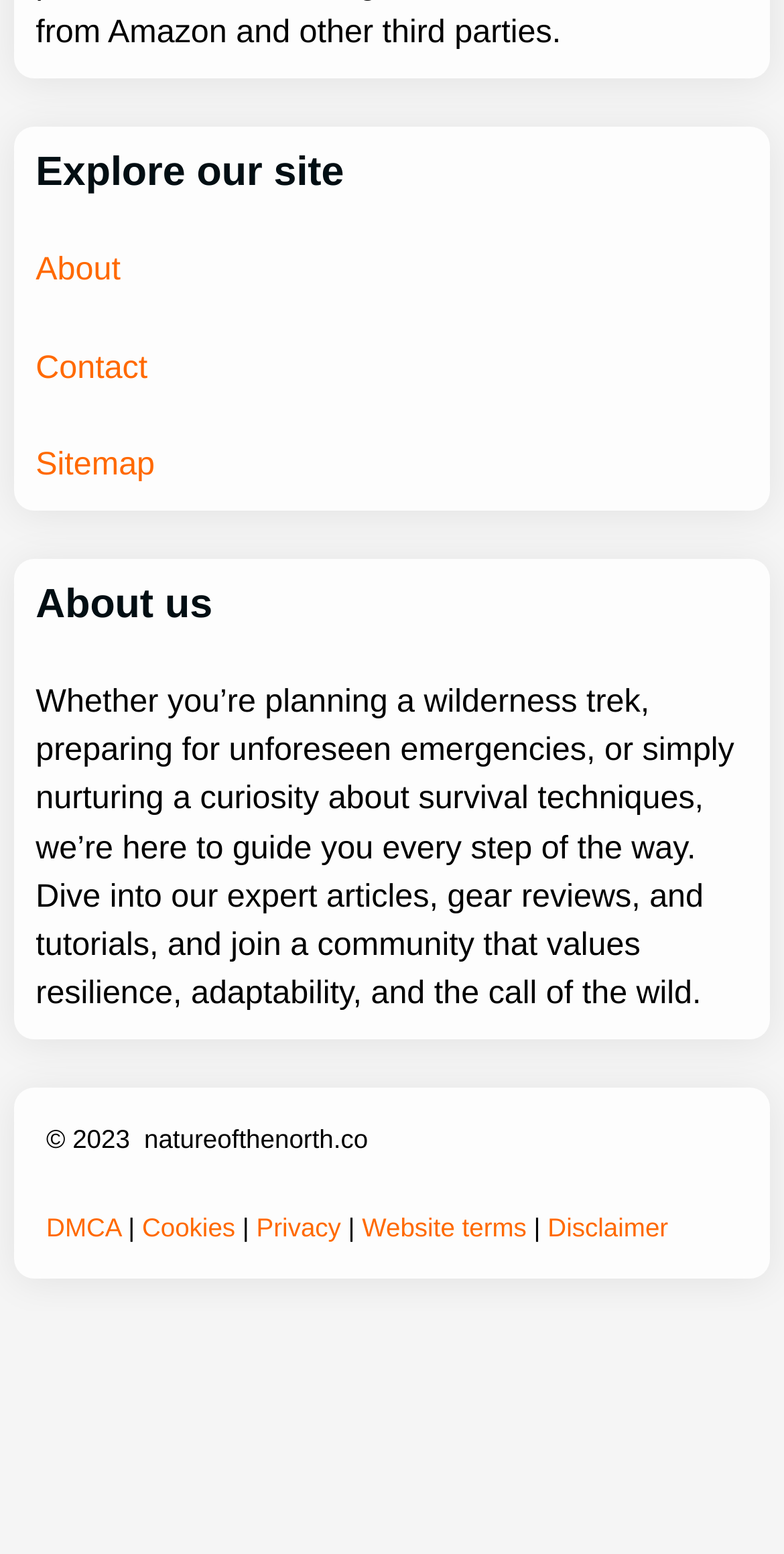Please find the bounding box for the UI element described by: "Website terms".

[0.462, 0.936, 0.672, 0.956]